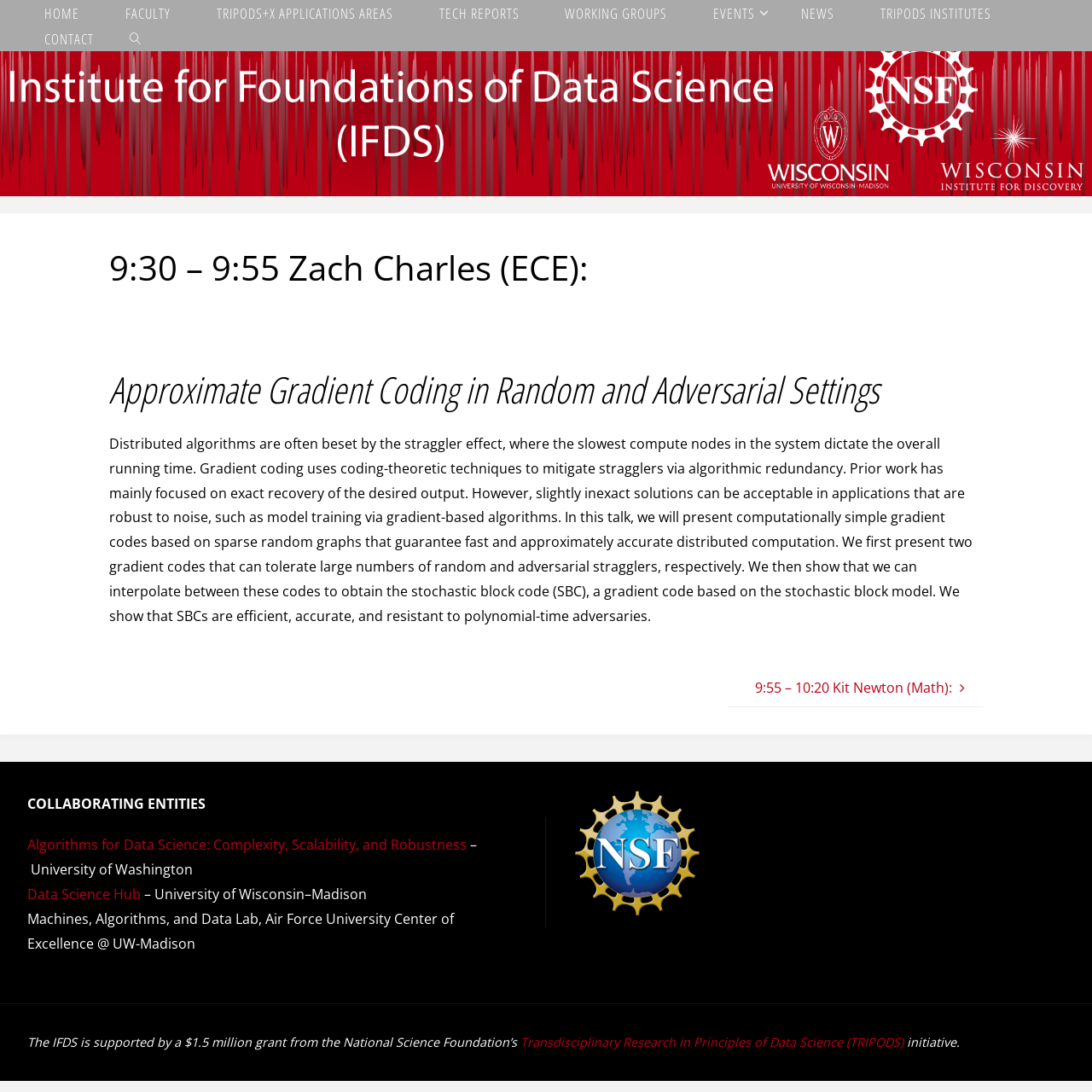Locate the bounding box coordinates of the clickable region to complete the following instruction: "Click the link to Algorithms for Data Science: Complexity, Scalability, and Robustness."

[0.025, 0.765, 0.427, 0.782]